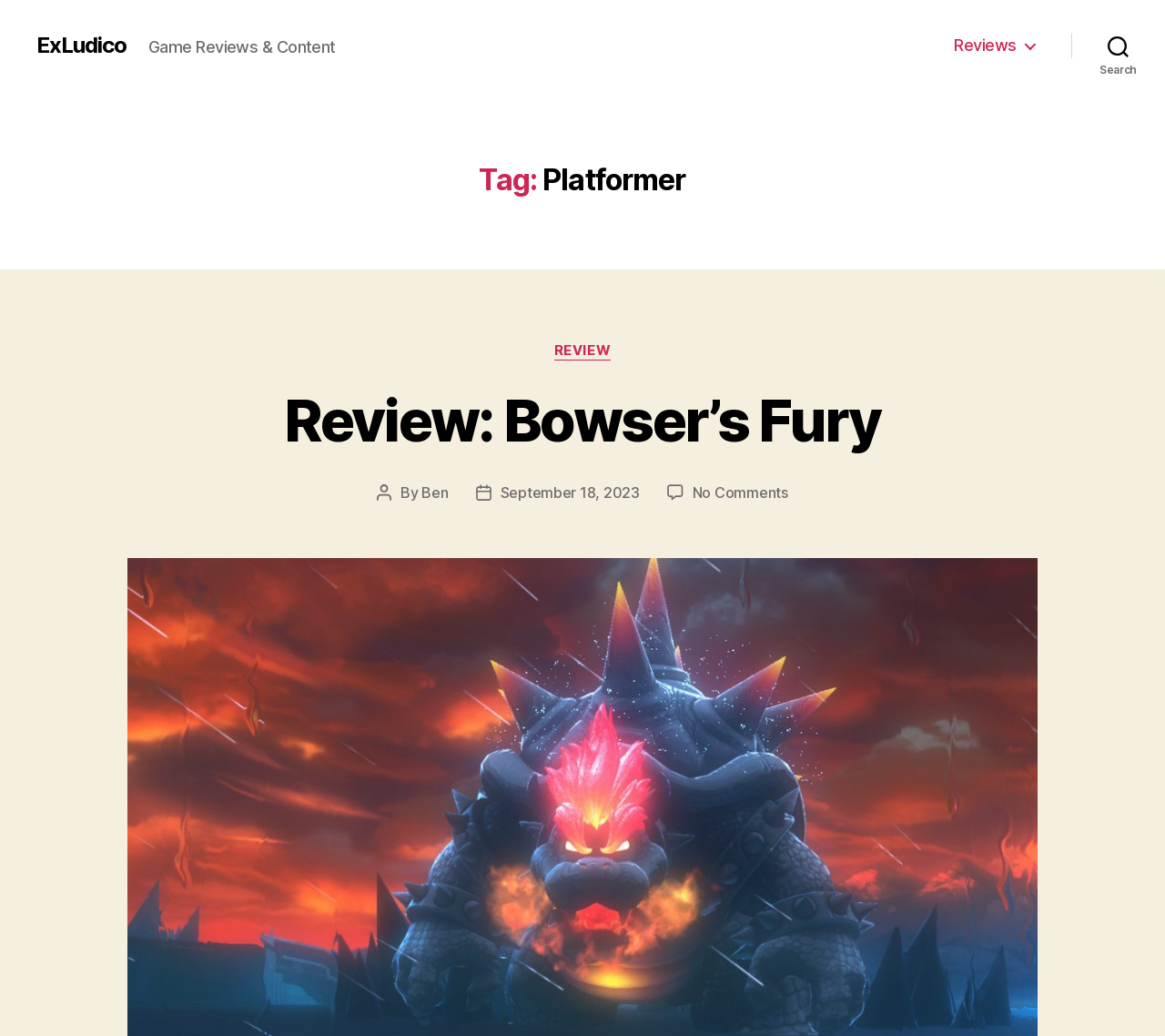Provide an in-depth description of the elements and layout of the webpage.

The webpage is an archive of platformer games, with the title "Platformer Archives - ExLudico" at the top. Below the title, there is a link to "ExLudico" on the left and a static text "Game Reviews & Content" on the right. 

On the top right corner, there is a horizontal navigation menu with a single item "Reviews". Next to it, there is a search button. 

The main content of the webpage is divided into sections. The first section has a heading "Tag: Platformer" and is followed by a subheading "Categories" with a link to "REVIEW" next to it. 

Below the subheading, there is a review article titled "Review: Bowser’s Fury" with a link to the full review. The article has information about the post author, "Ben", and the post date, "September 18, 2023". There is also a note indicating that there are no comments on the review.